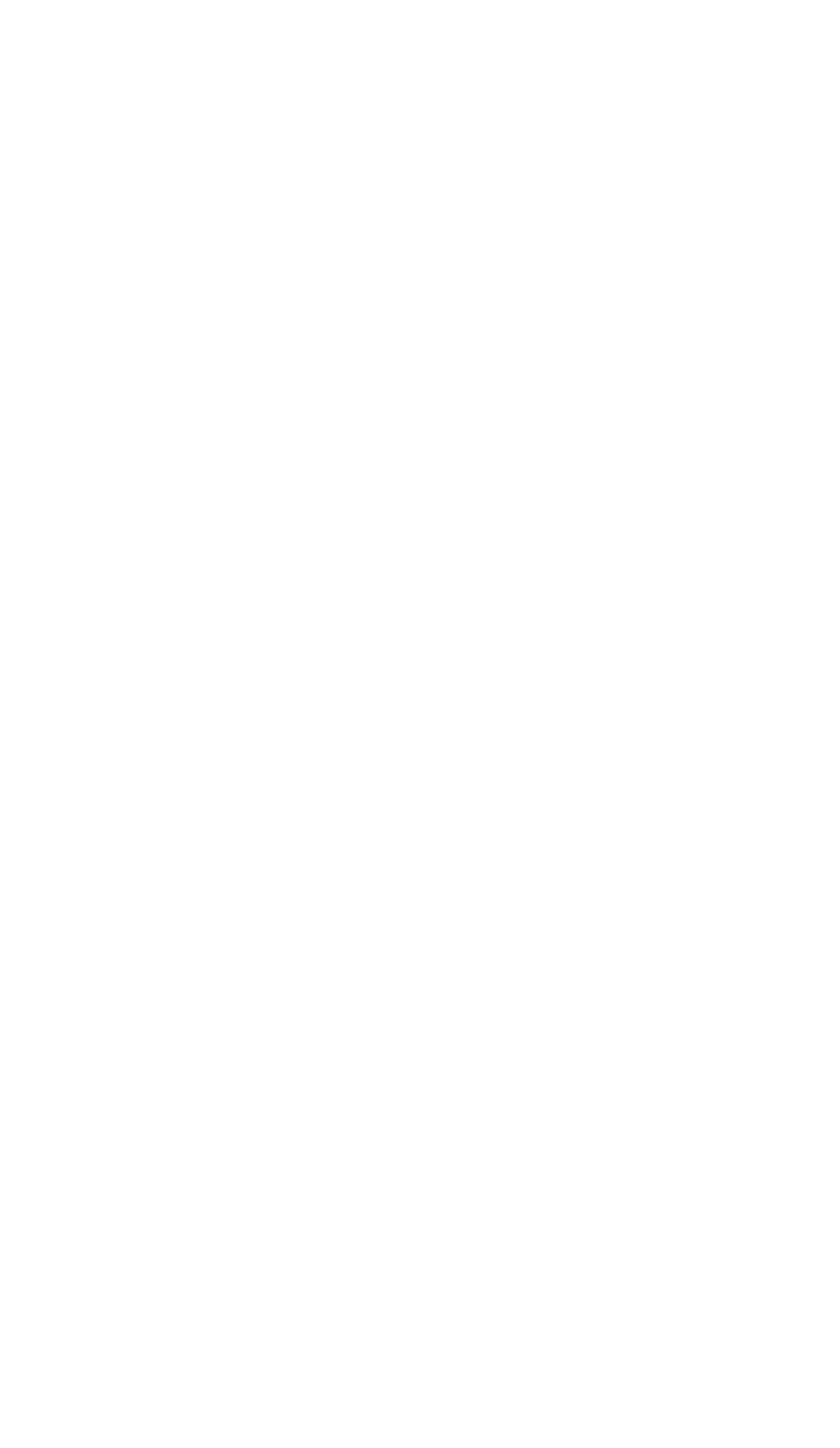Determine the bounding box coordinates of the UI element described below. Use the format (top-left x, top-left y, bottom-right x, bottom-right y) with floating point numbers between 0 and 1: Nicholas Idoko Technologies

[0.356, 0.845, 0.888, 0.929]